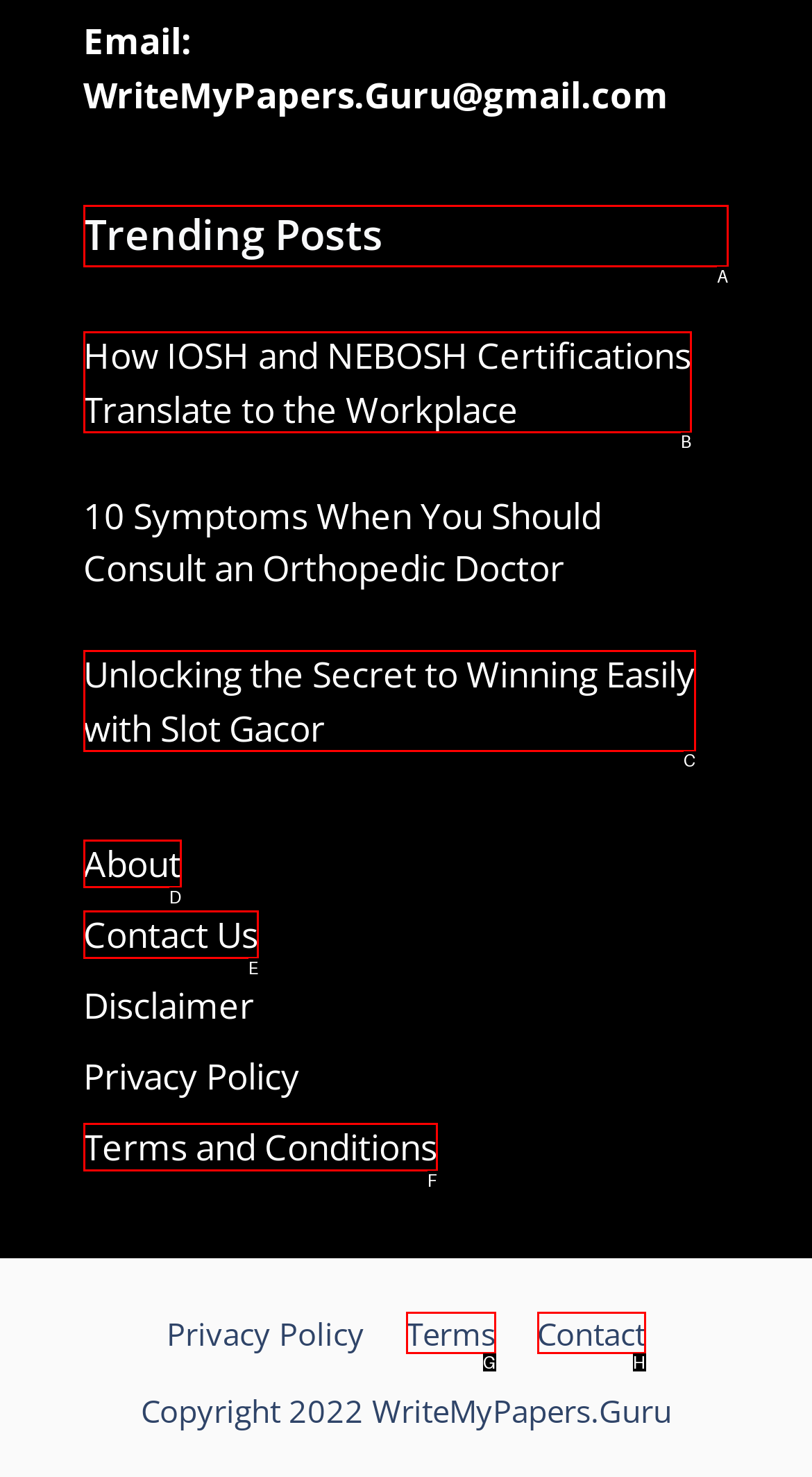Select the letter of the UI element that matches this task: Check out Pinterest
Provide the answer as the letter of the correct choice.

None